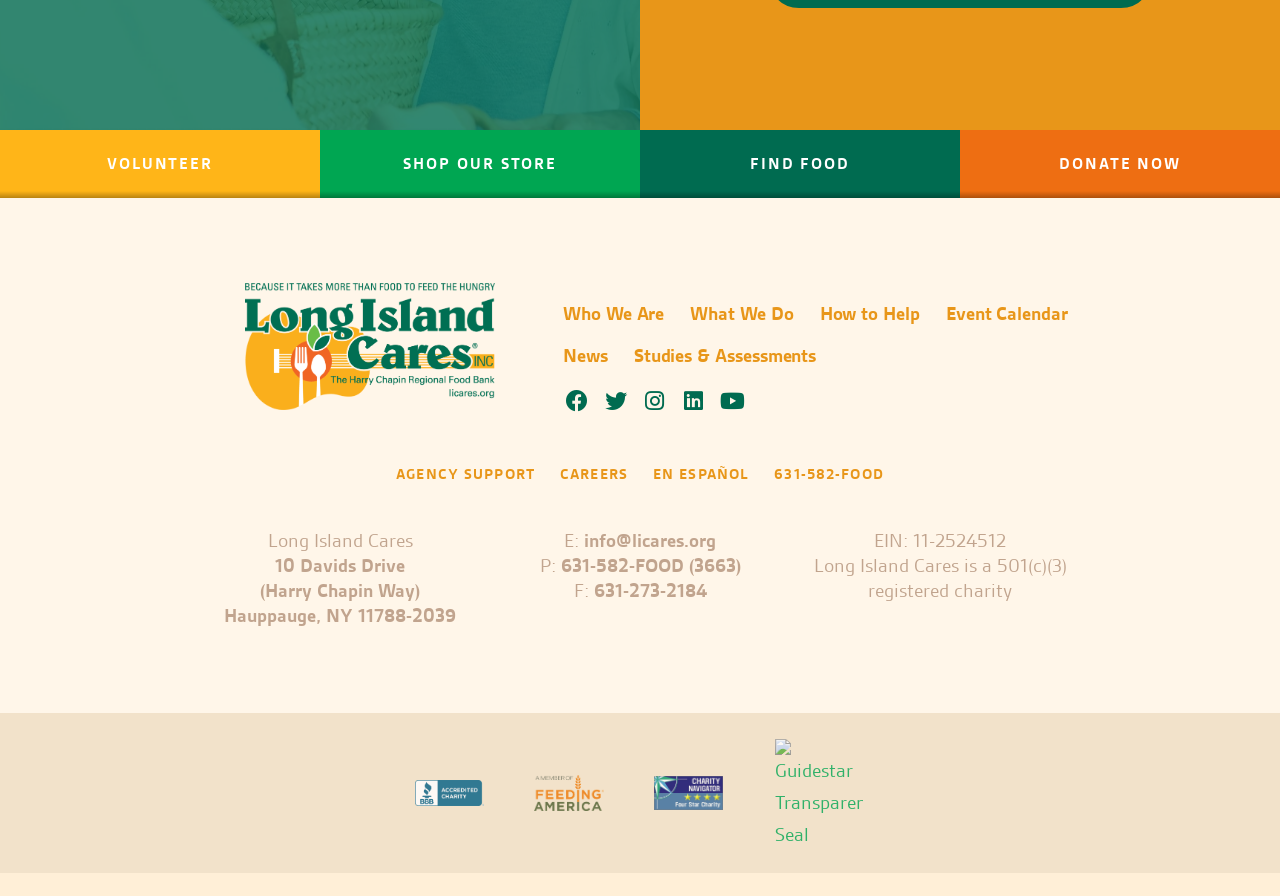What is the address of the food bank?
Answer with a single word or phrase, using the screenshot for reference.

10 Davids Drive (Harry Chapin Way) Hauppauge, NY 11788-2039